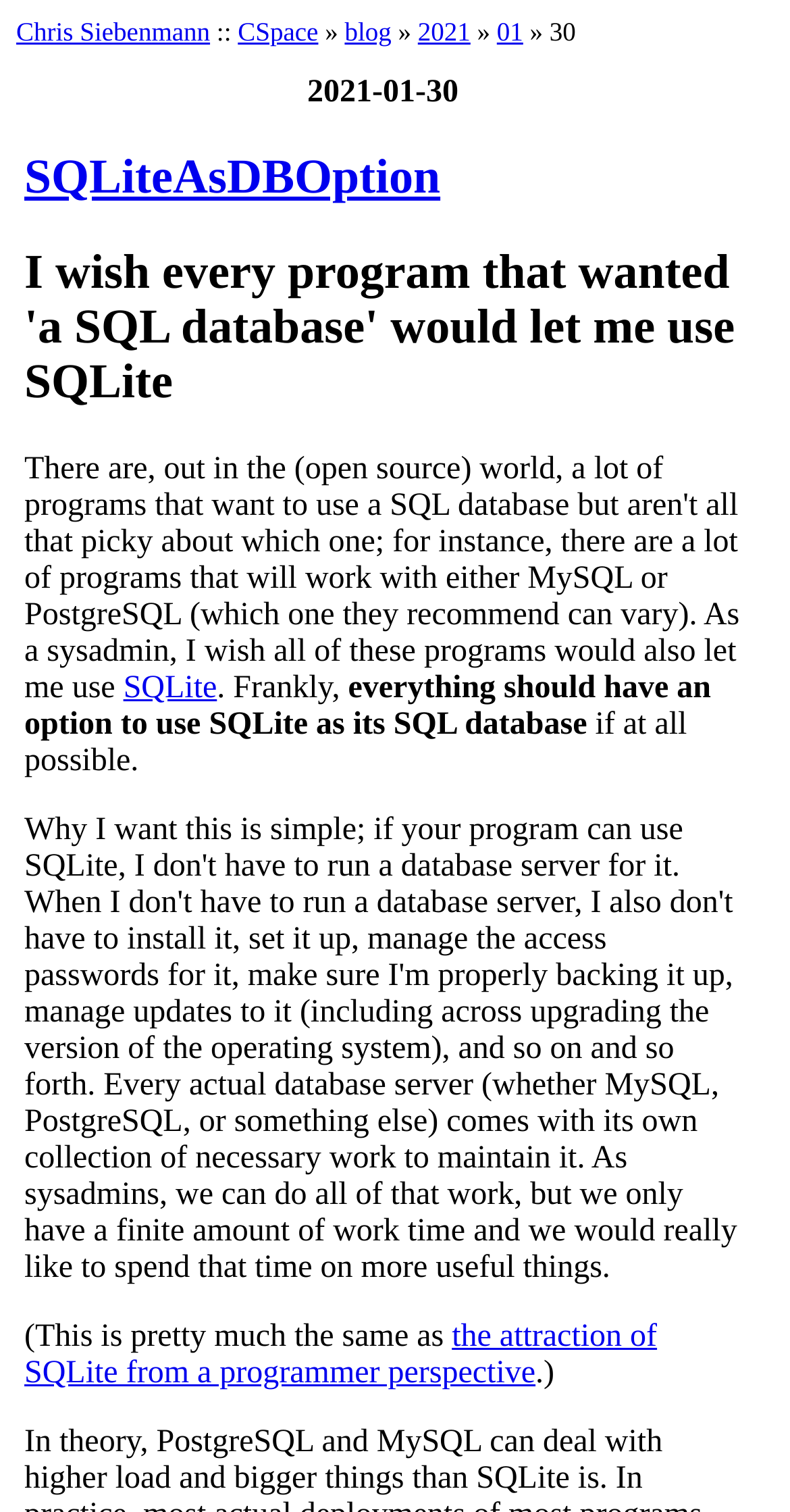Provide a thorough and detailed response to the question by examining the image: 
What is the main topic of the blog post?

The main topic of the blog post can be inferred from the content of the webpage, where the author discusses the advantages of using SQLite as a database option.